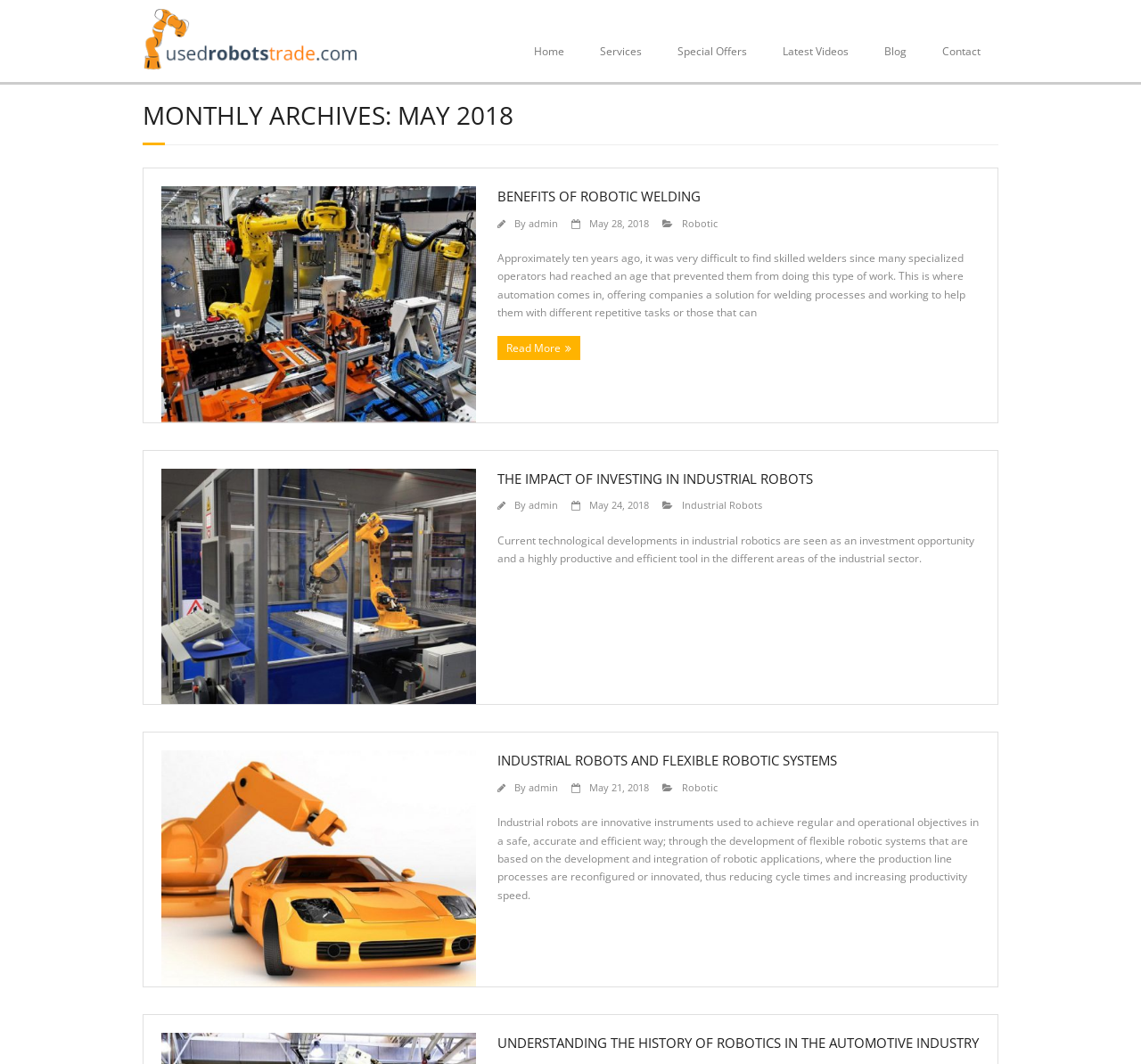With reference to the screenshot, provide a detailed response to the question below:
How many articles are there on the webpage?

There are 4 articles on the webpage, each with a title, author, and content. They are separated by a gap and have different bounding box coordinates.